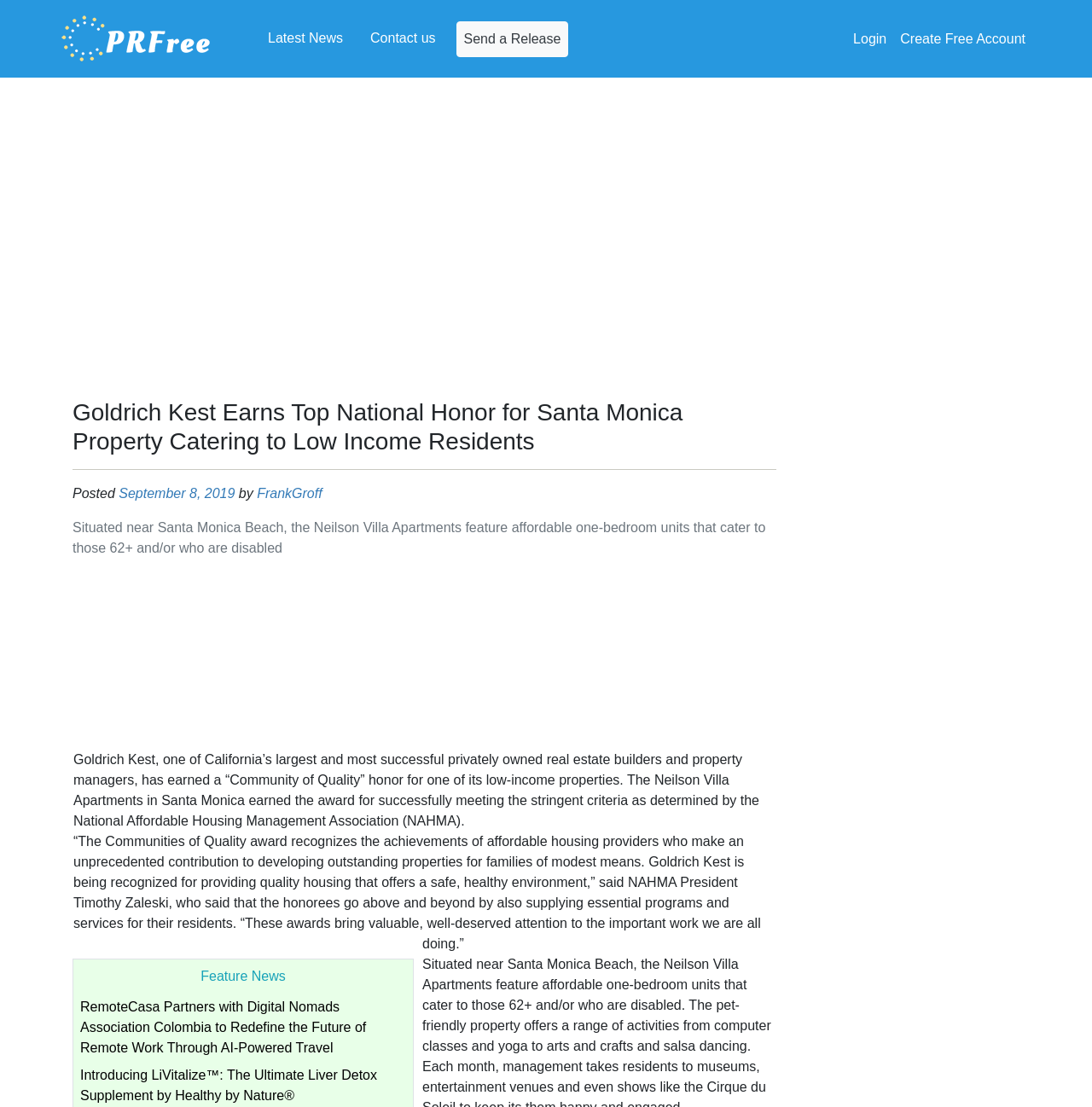Can you find the bounding box coordinates for the element that needs to be clicked to execute this instruction: "send an email"? The coordinates should be given as four float numbers between 0 and 1, i.e., [left, top, right, bottom].

None